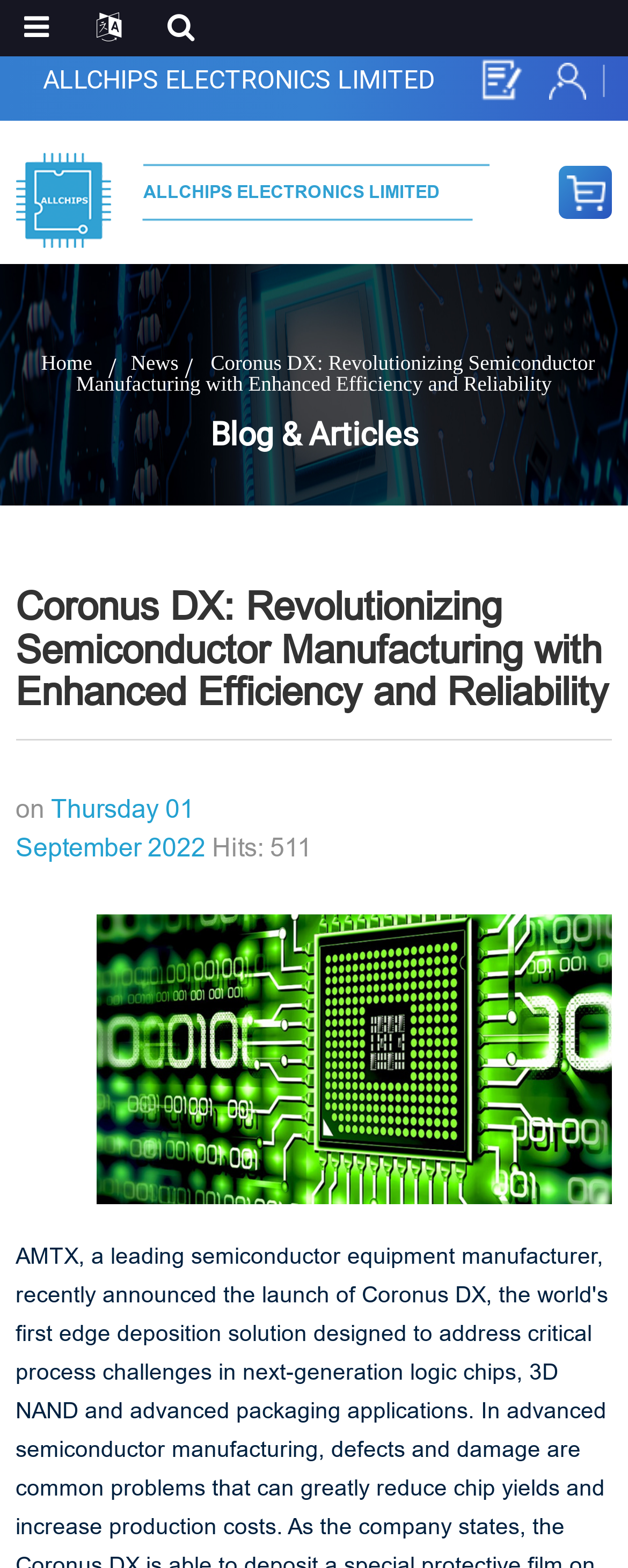Please answer the following question using a single word or phrase: 
What is the position of the 'cart' icon?

top right